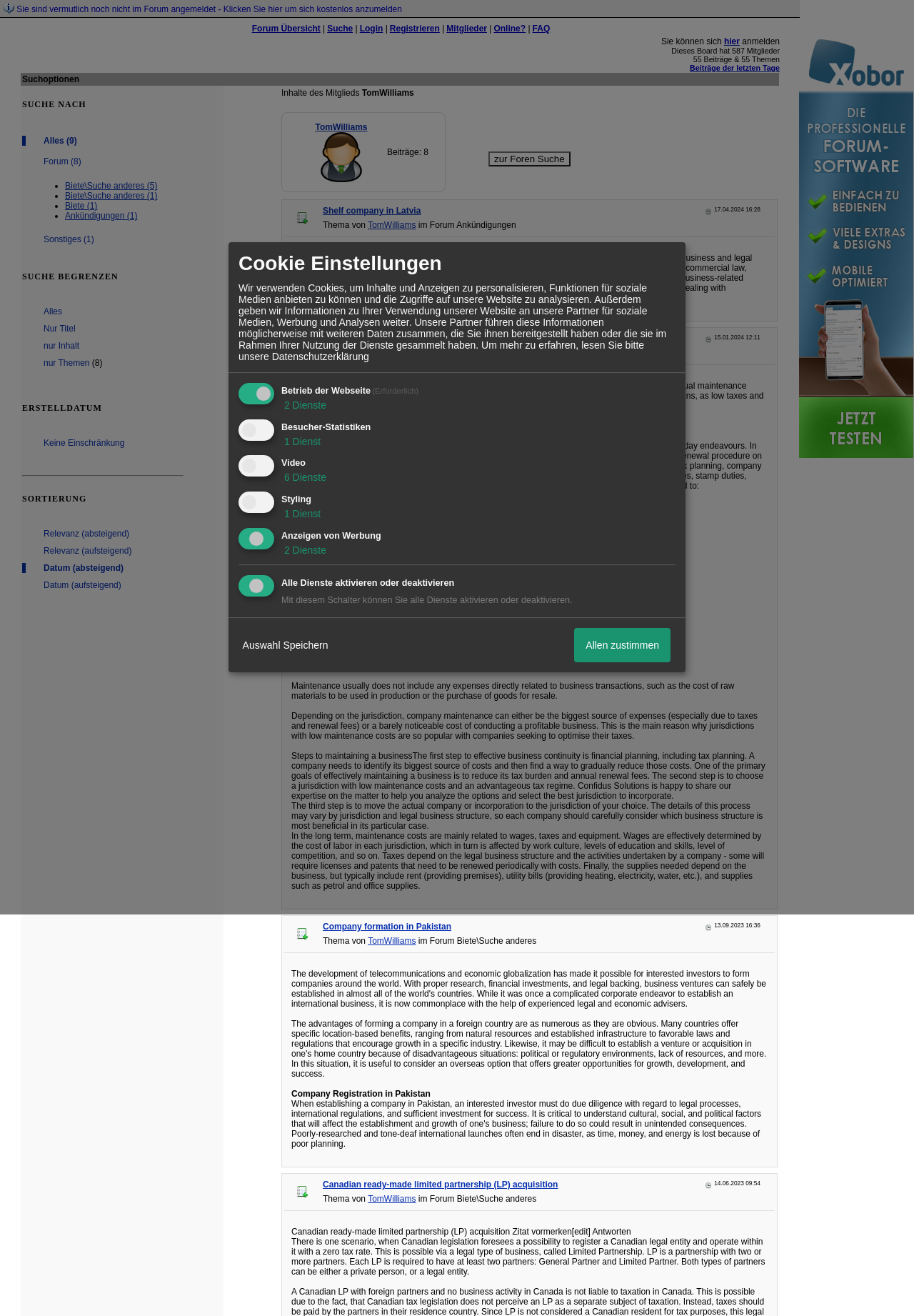Using the elements shown in the image, answer the question comprehensively: What is the button at the bottom of the search form for?

The button at the bottom of the search form is labeled 'zur Foren Suche', which translates to 'to forum search'. This button is likely used to submit the search query and retrieve the search results.